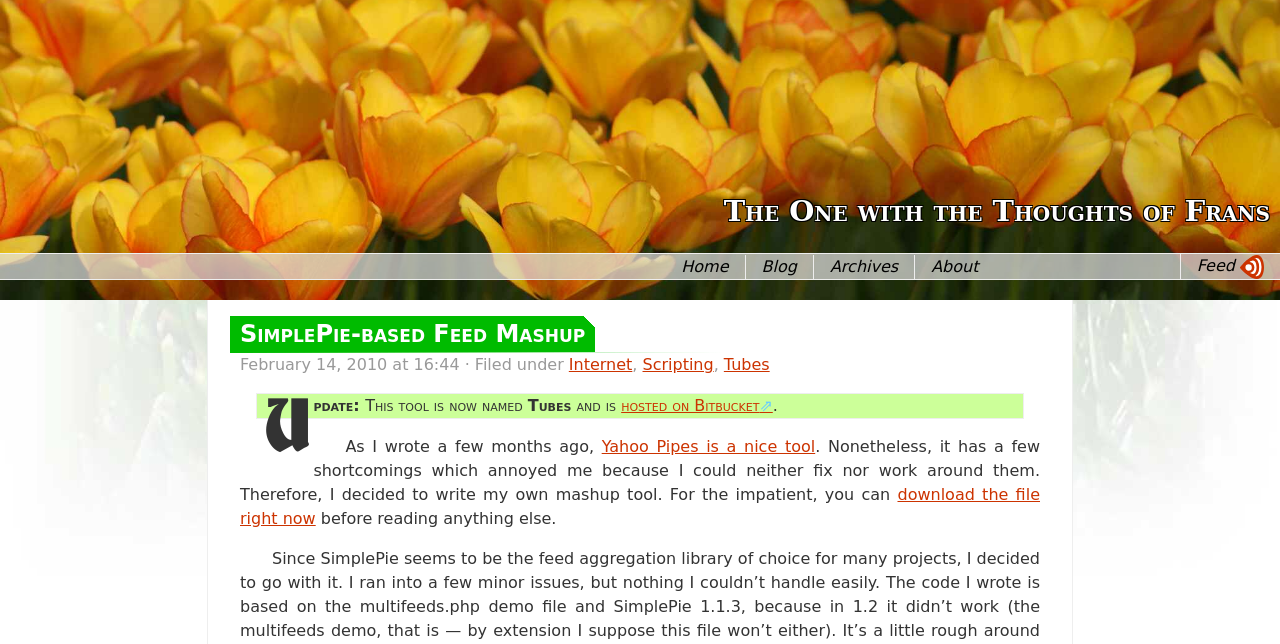What is the alternative tool mentioned in the webpage?
Answer the question with a single word or phrase, referring to the image.

Yahoo Pipes